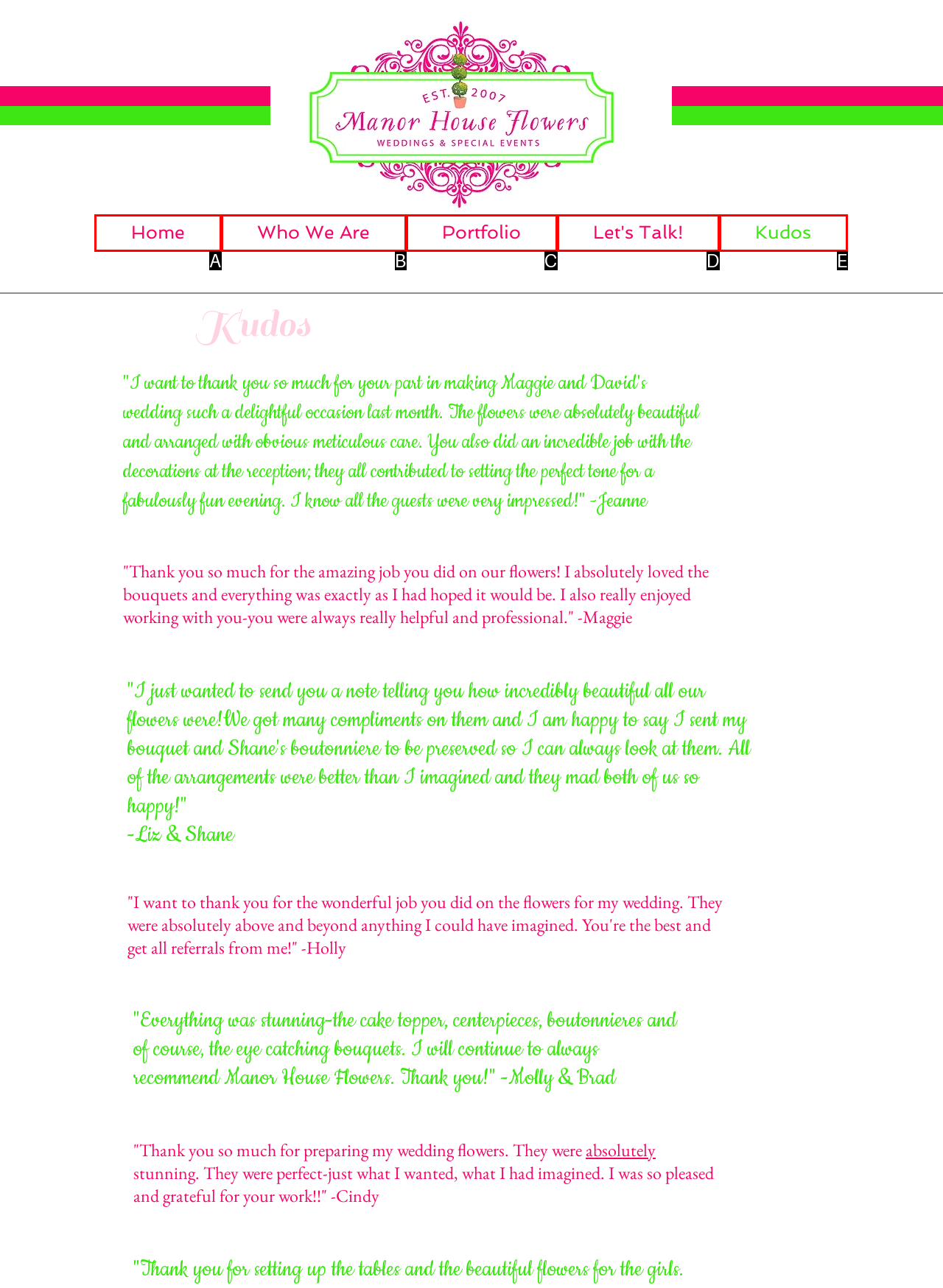Given the description: Who We Are, determine the corresponding lettered UI element.
Answer with the letter of the selected option.

B